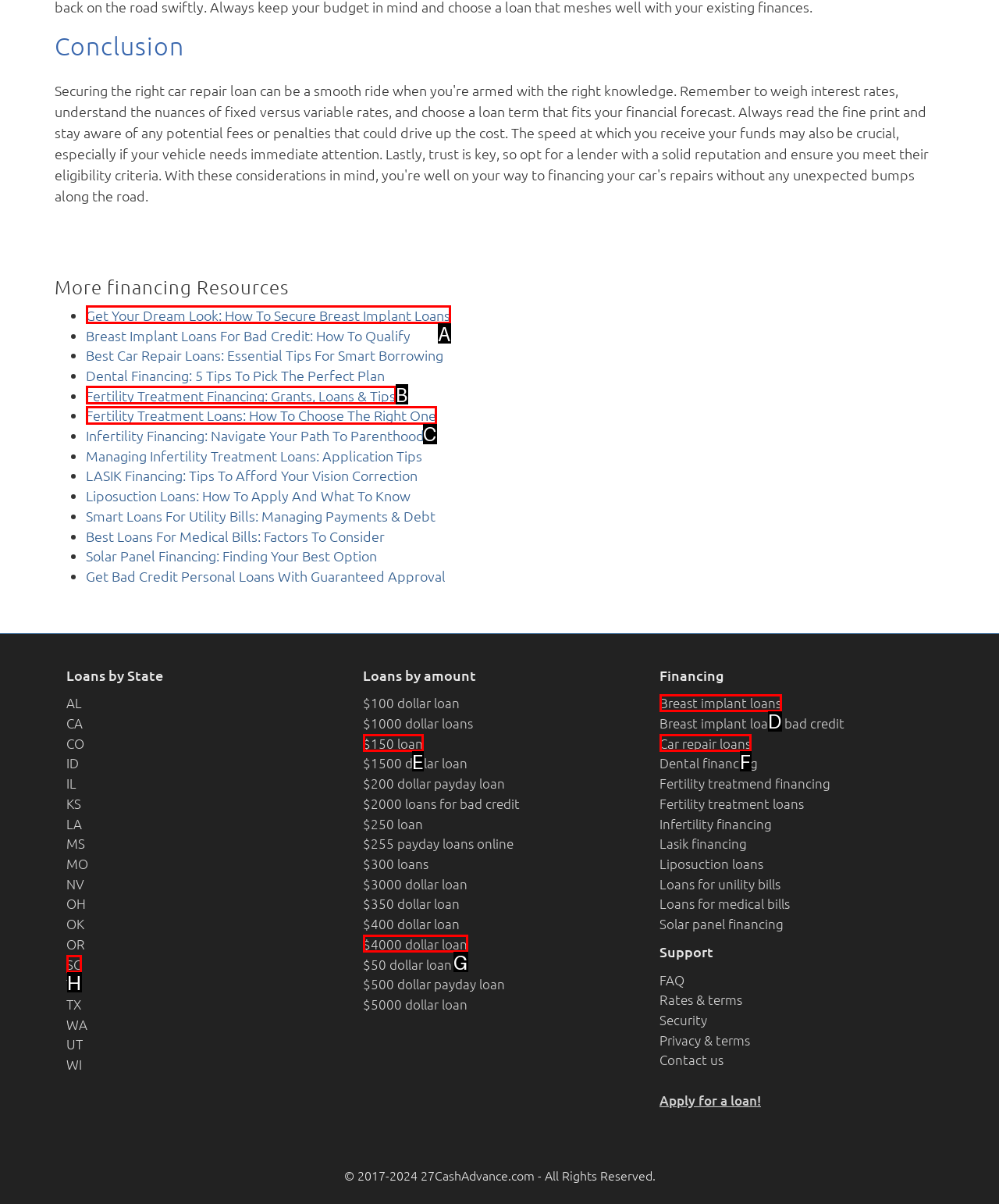Look at the highlighted elements in the screenshot and tell me which letter corresponds to the task: Click on 'Get Your Dream Look: How To Secure Breast Implant Loans'.

A